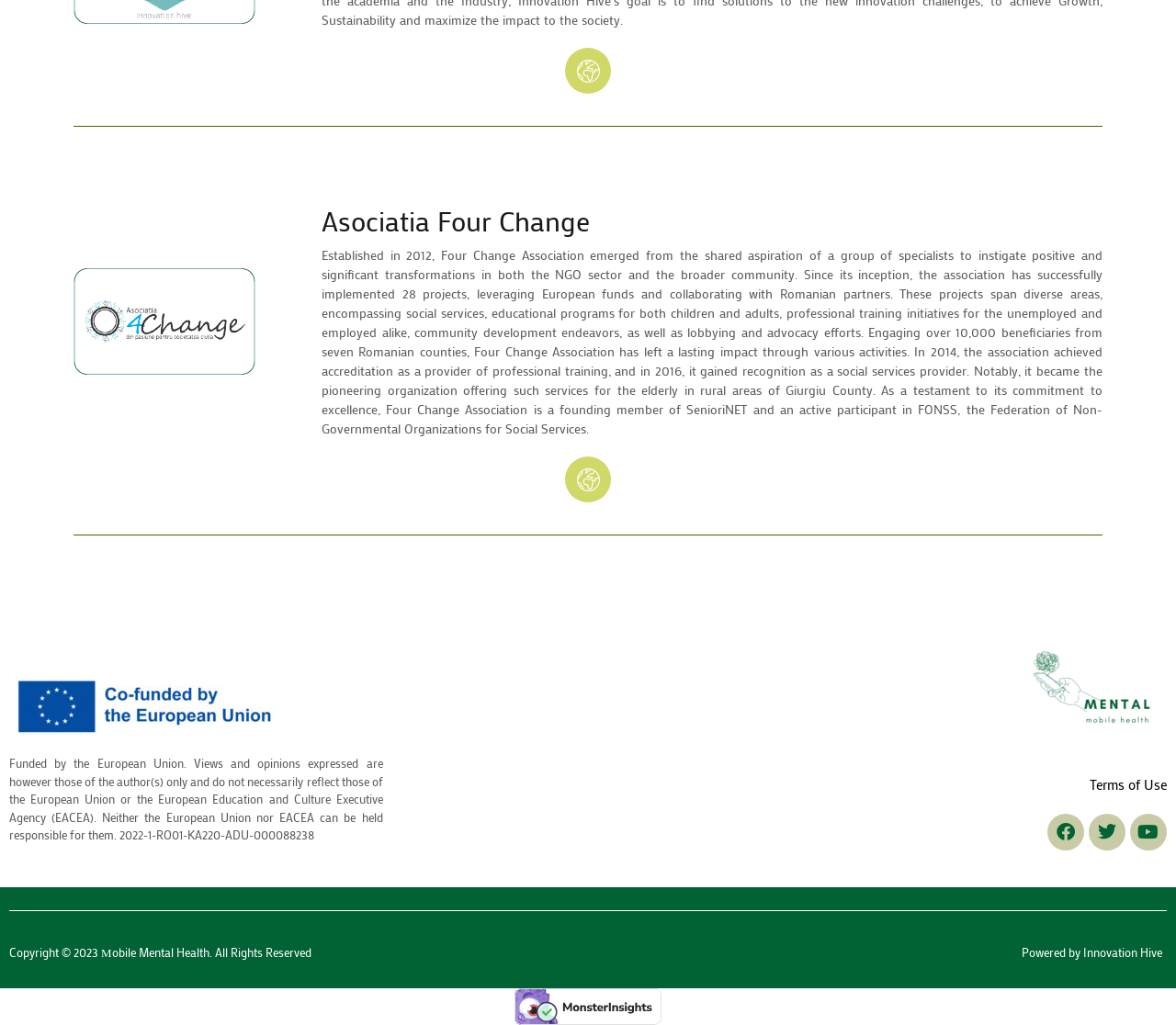Specify the bounding box coordinates of the element's area that should be clicked to execute the given instruction: "Go to the Innovation Hive website". The coordinates should be four float numbers between 0 and 1, i.e., [left, top, right, bottom].

[0.921, 0.921, 0.989, 0.936]